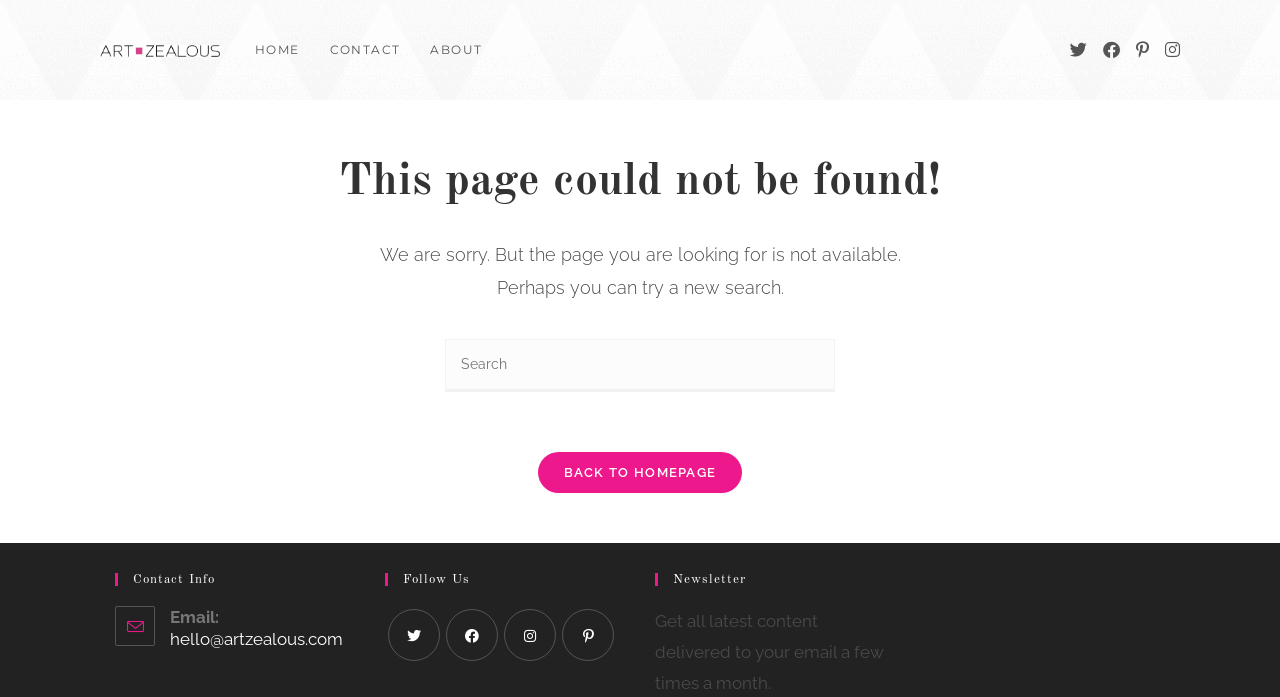Pinpoint the bounding box coordinates of the element you need to click to execute the following instruction: "go to homepage". The bounding box should be represented by four float numbers between 0 and 1, in the format [left, top, right, bottom].

[0.188, 0.0, 0.246, 0.143]